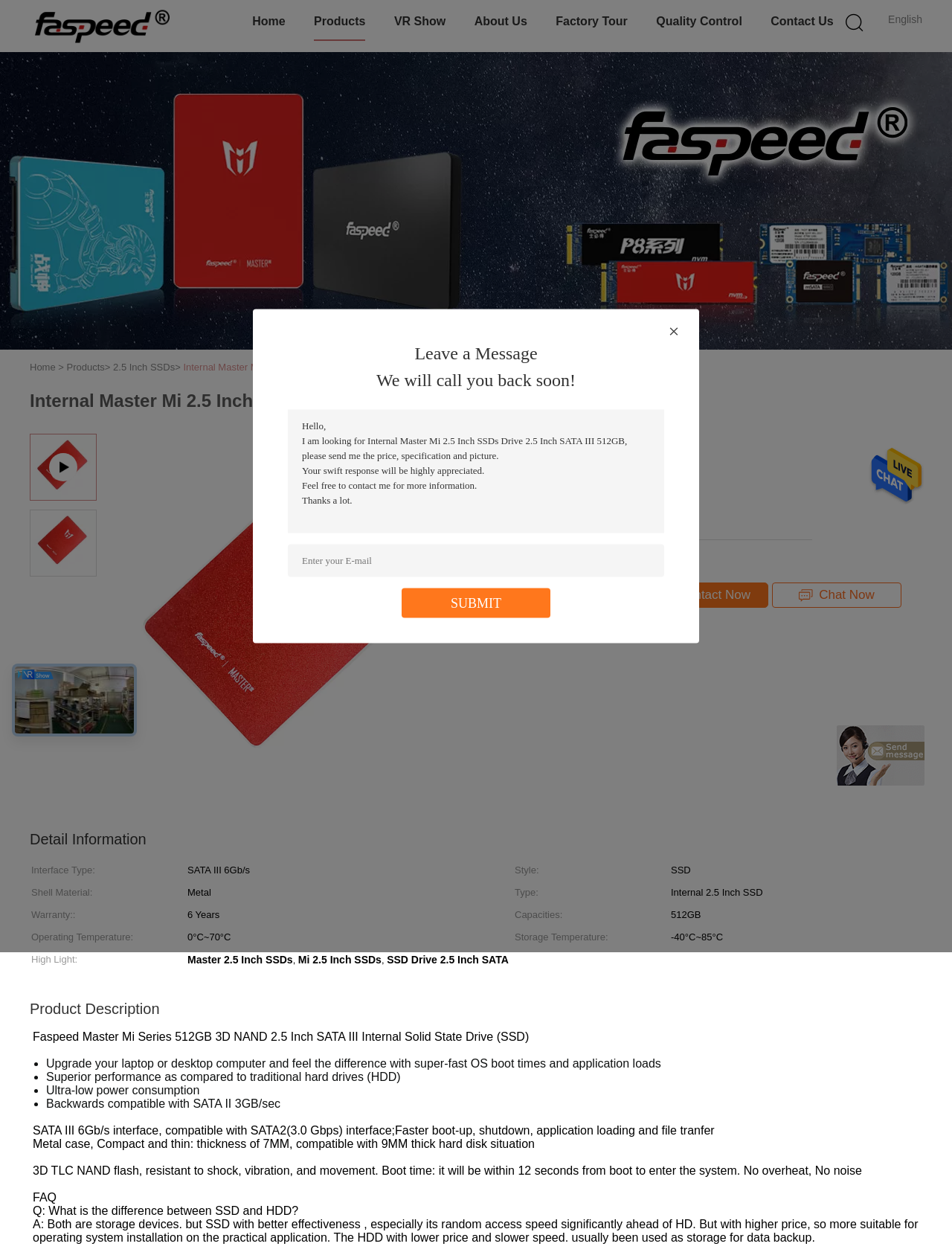Identify the bounding box coordinates of the area you need to click to perform the following instruction: "Click the SUBMIT button".

[0.473, 0.473, 0.527, 0.485]